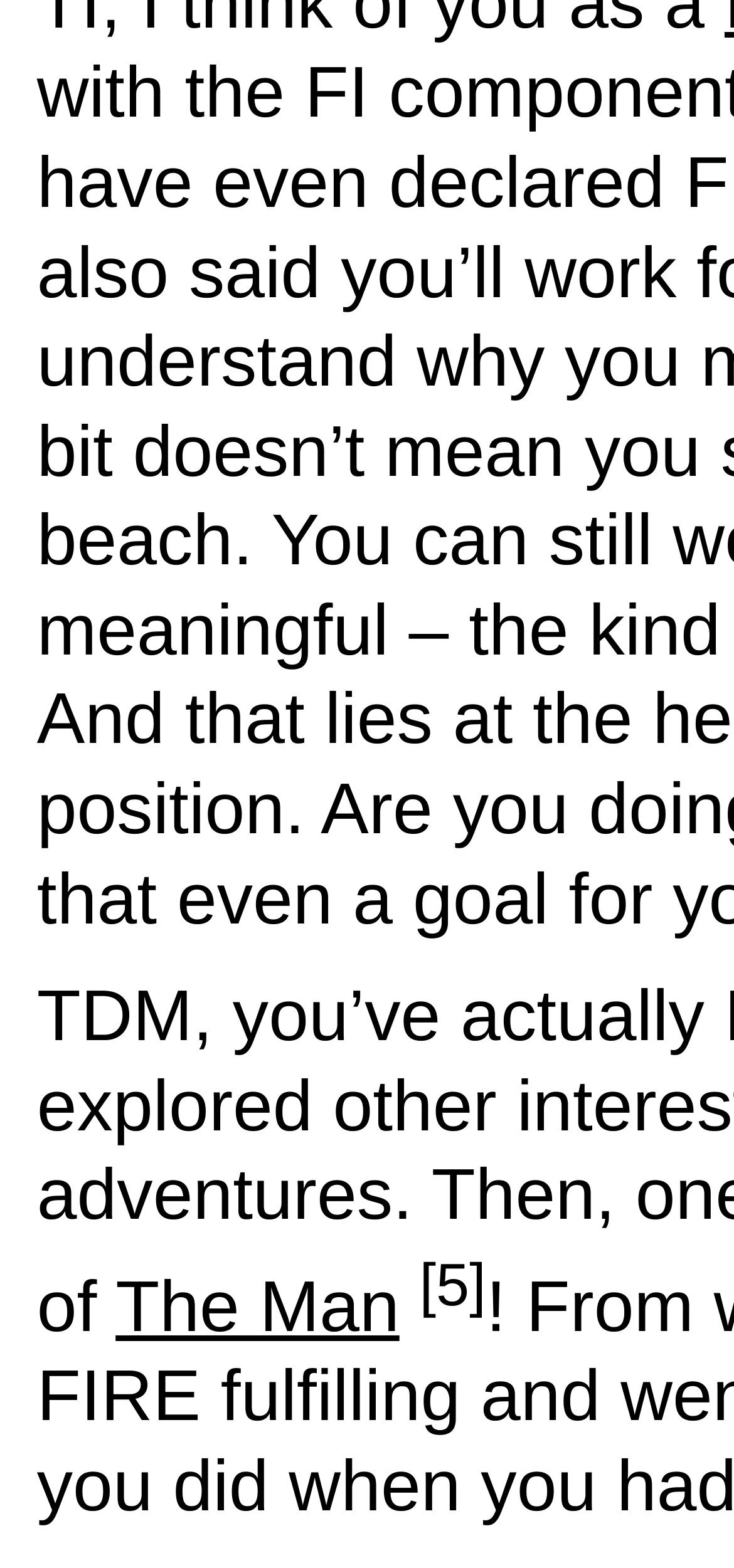Provide the bounding box coordinates of the HTML element described by the text: "The Man".

[0.157, 0.808, 0.544, 0.86]